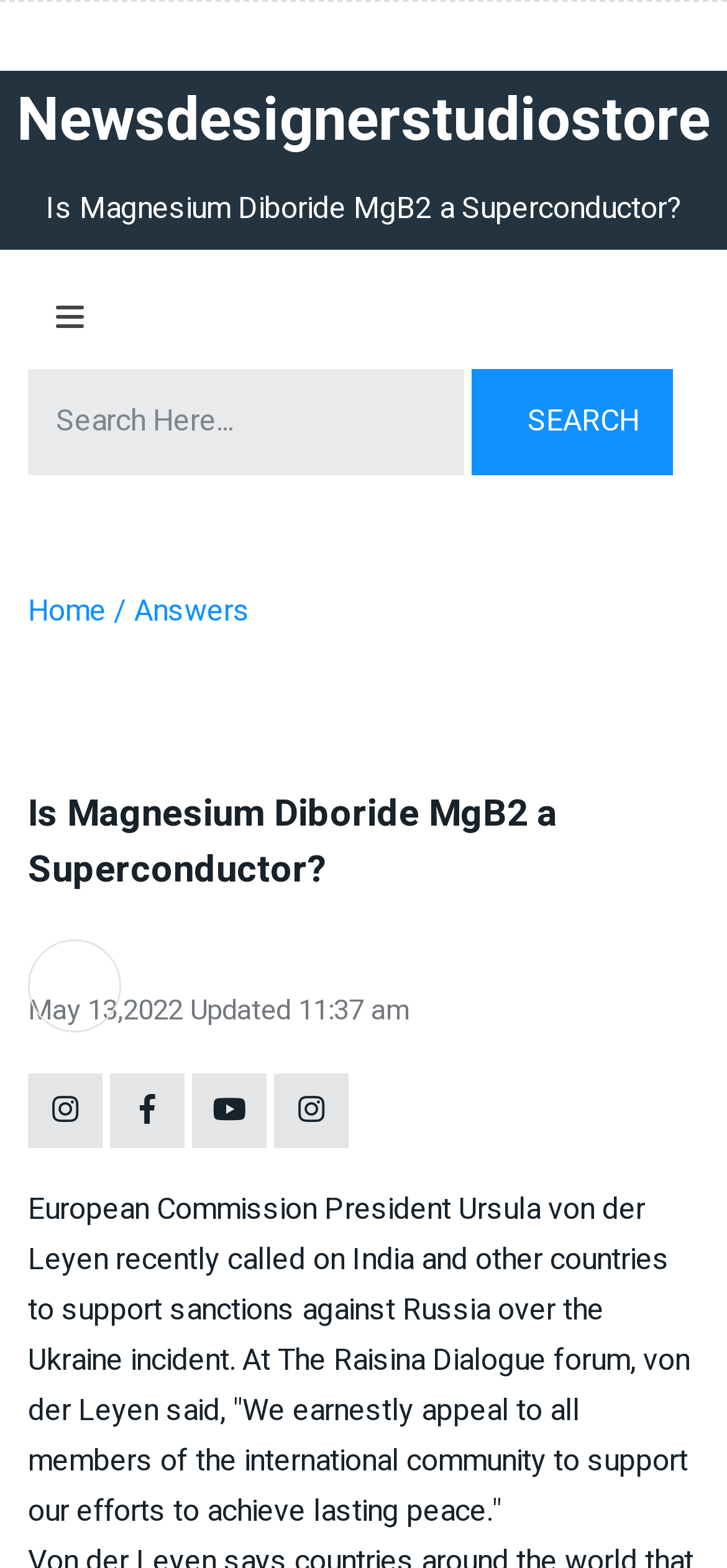Give a one-word or short-phrase answer to the following question: 
What is the function of the icons?

Social media links